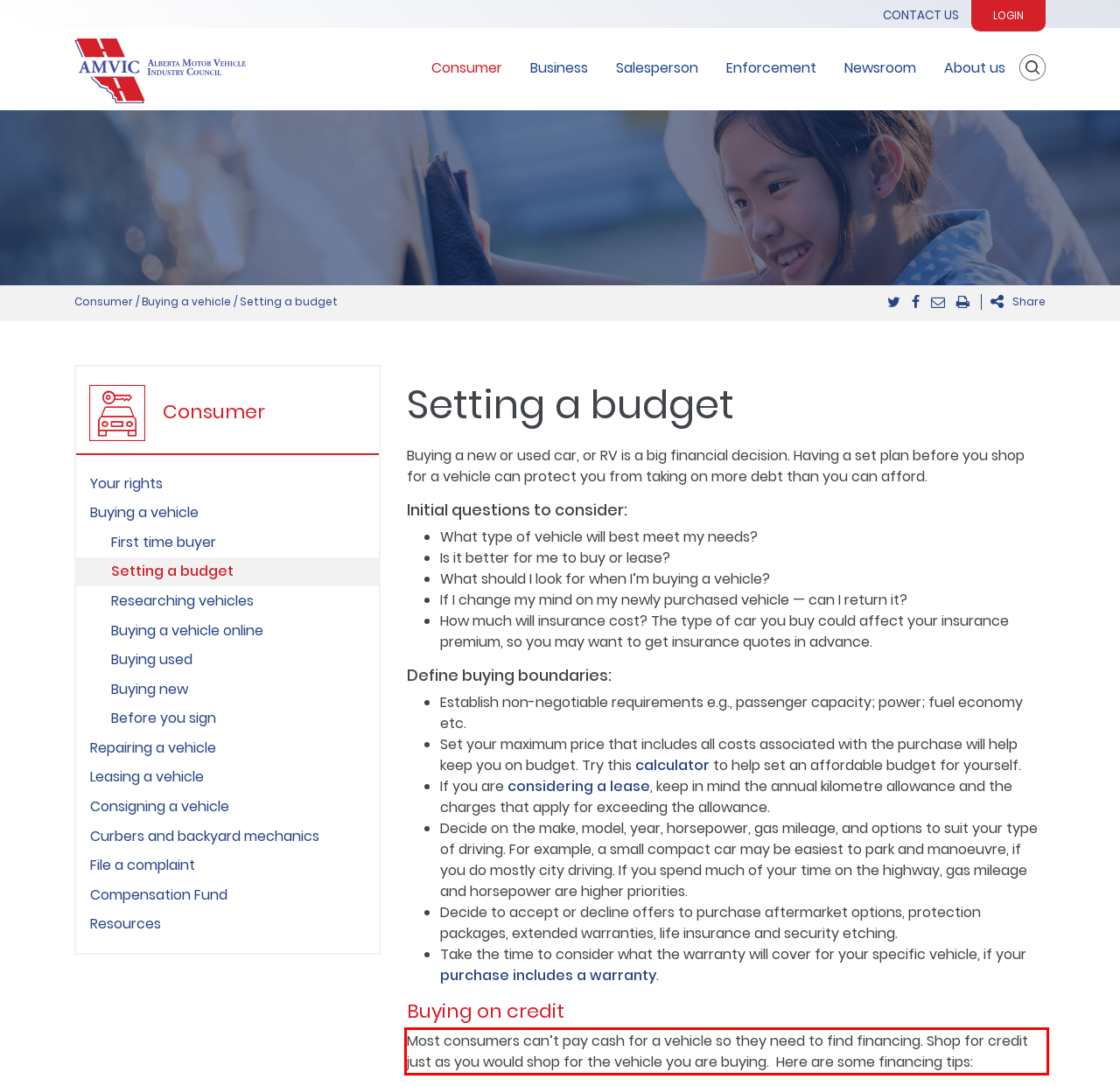Perform OCR on the text inside the red-bordered box in the provided screenshot and output the content.

Most consumers can’t pay cash for a vehicle so they need to find financing. Shop for credit just as you would shop for the vehicle you are buying. Here are some financing tips: